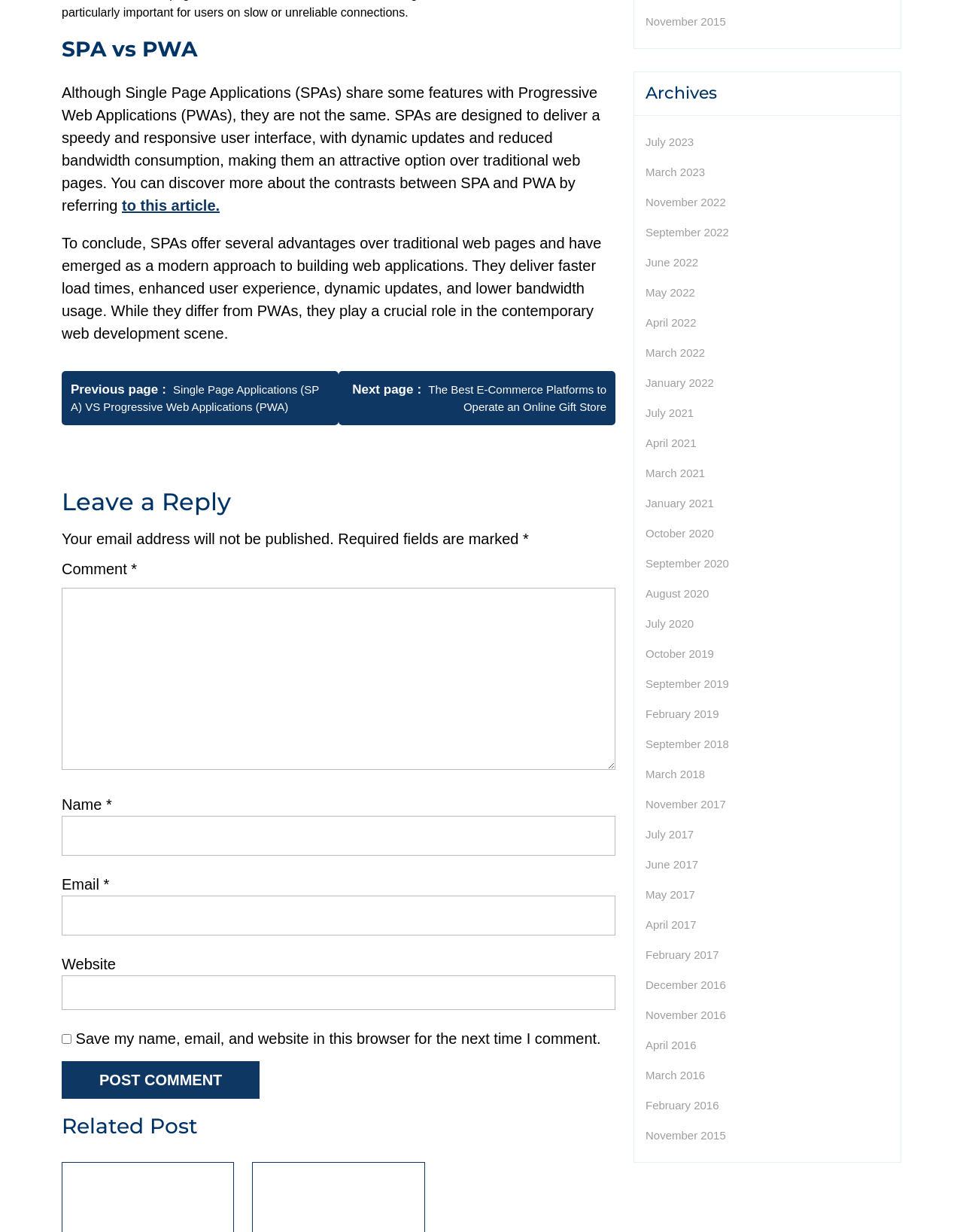Using the provided element description: "parent_node: Website name="url"", determine the bounding box coordinates of the corresponding UI element in the screenshot.

[0.064, 0.792, 0.639, 0.82]